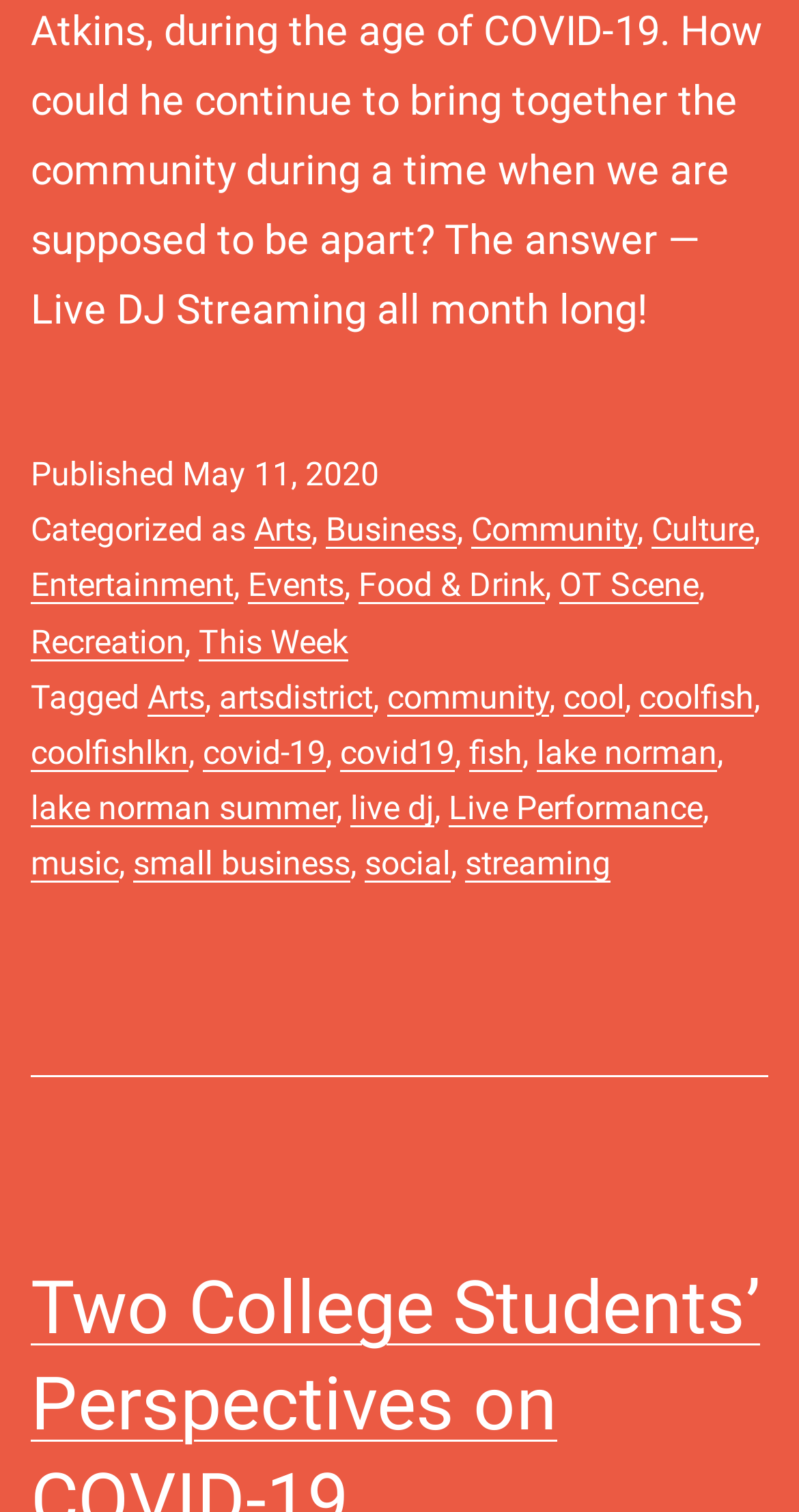Could you specify the bounding box coordinates for the clickable section to complete the following instruction: "Click on the 'lake norman summer' link"?

[0.038, 0.522, 0.421, 0.547]